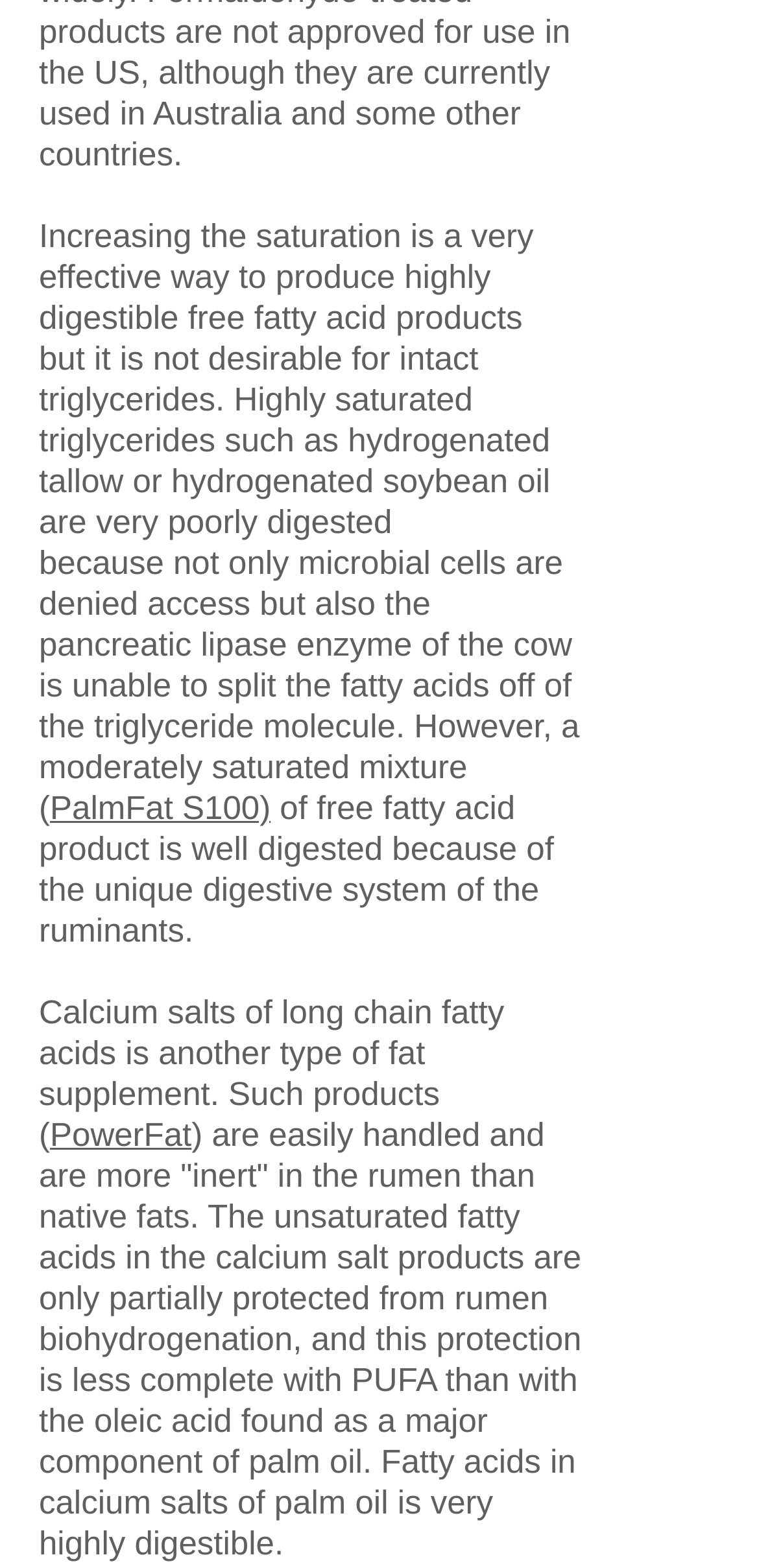Why are highly saturated triglycerides poorly digested?
Please respond to the question with a detailed and thorough explanation.

The text explains that highly saturated triglycerides such as hydrogenated tallow or hydrogenated soybean oil are very poorly digested because not only microbial cells are denied access but also the pancreatic lipase enzyme of the cow is unable to split the fatty acids off of the triglyceride molecule.